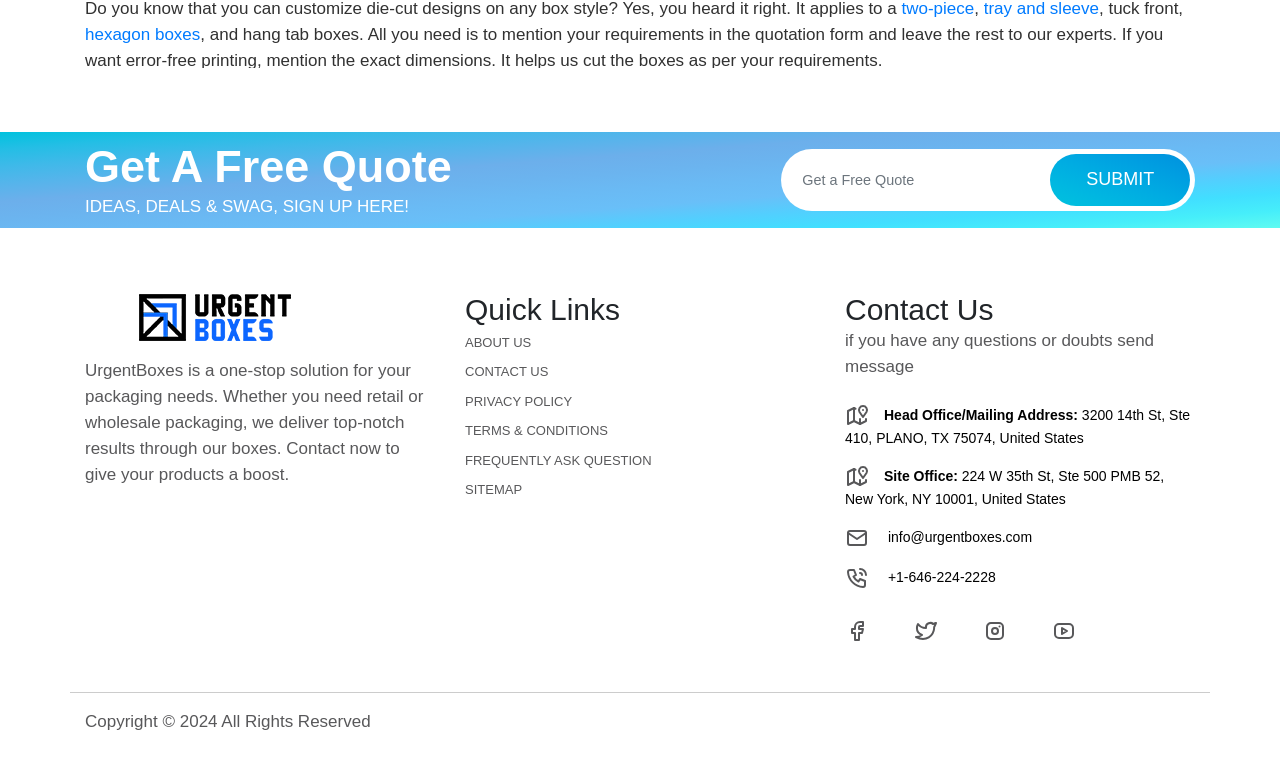Give a one-word or short phrase answer to this question: 
What is the advantage of aqueous coating?

Eco-safe and affordable